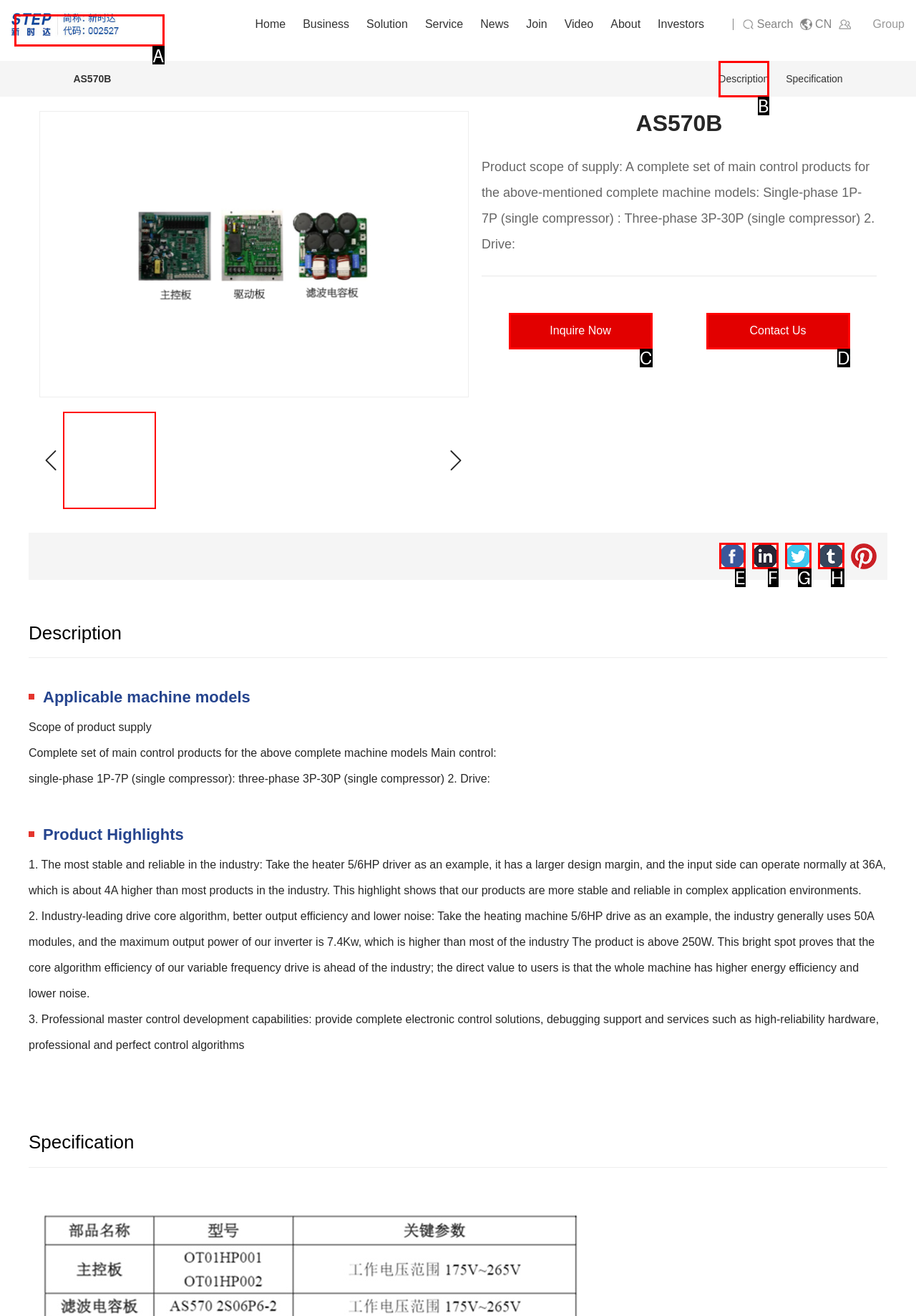Which UI element corresponds to this description: title="Linkedin"
Reply with the letter of the correct option.

F